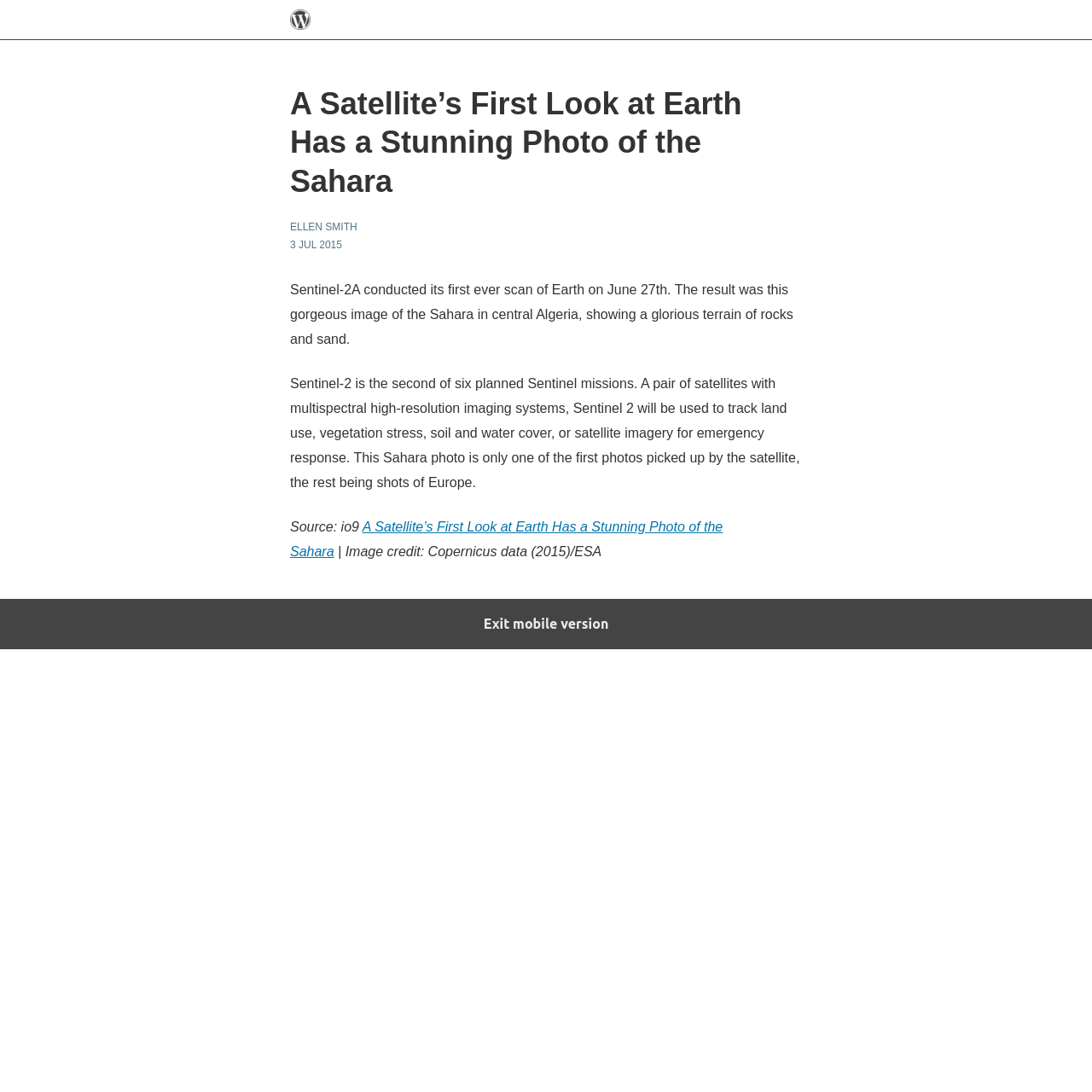Based on the image, give a detailed response to the question: Where is the image of the Sahara taken?

The answer can be found in the first paragraph, which mentions that the image shows 'a glorious terrain of rocks and sand' in central Algeria.